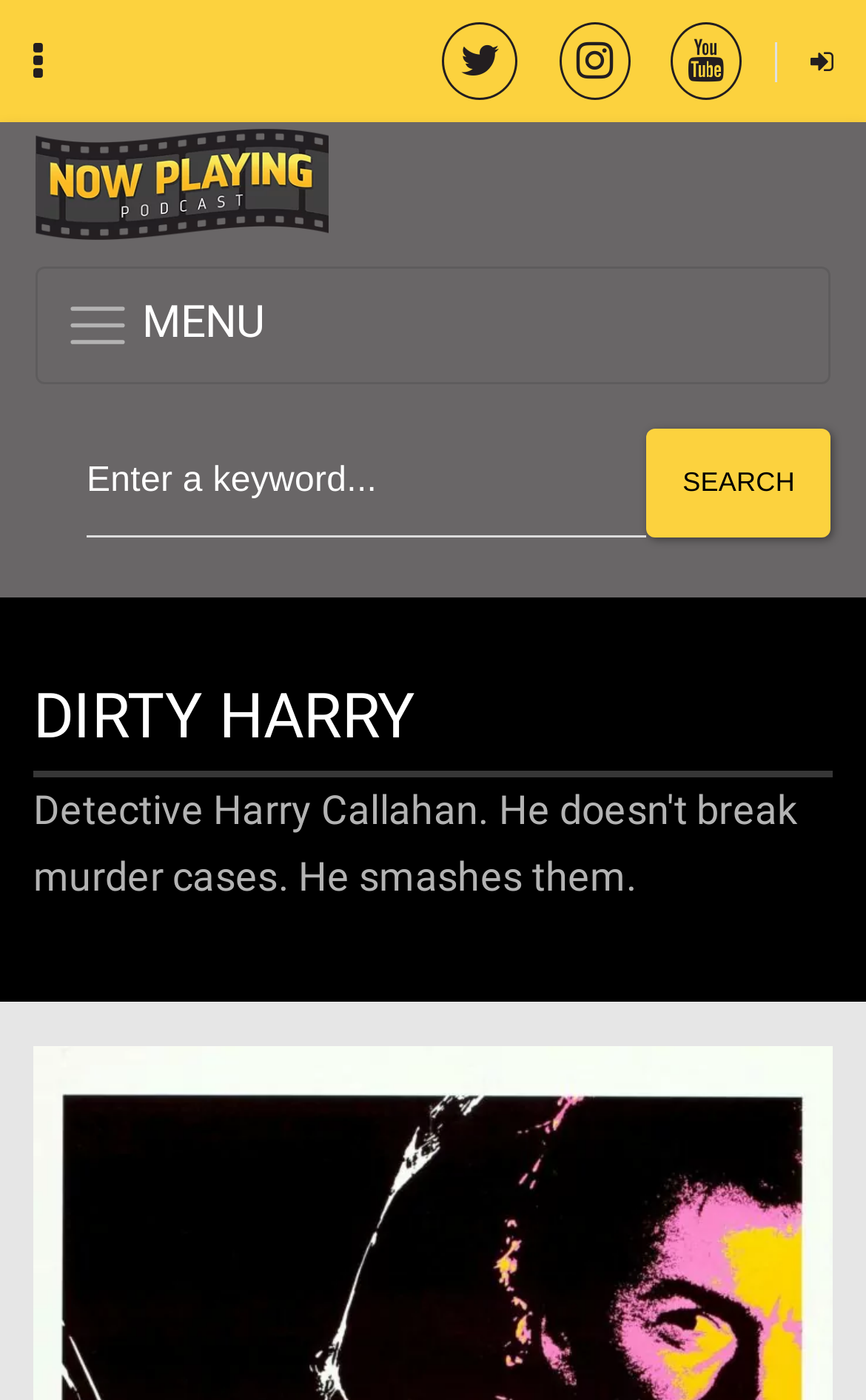Answer the following in one word or a short phrase: 
What is the purpose of the button with the text 'SEARCH'?

To search for a keyword